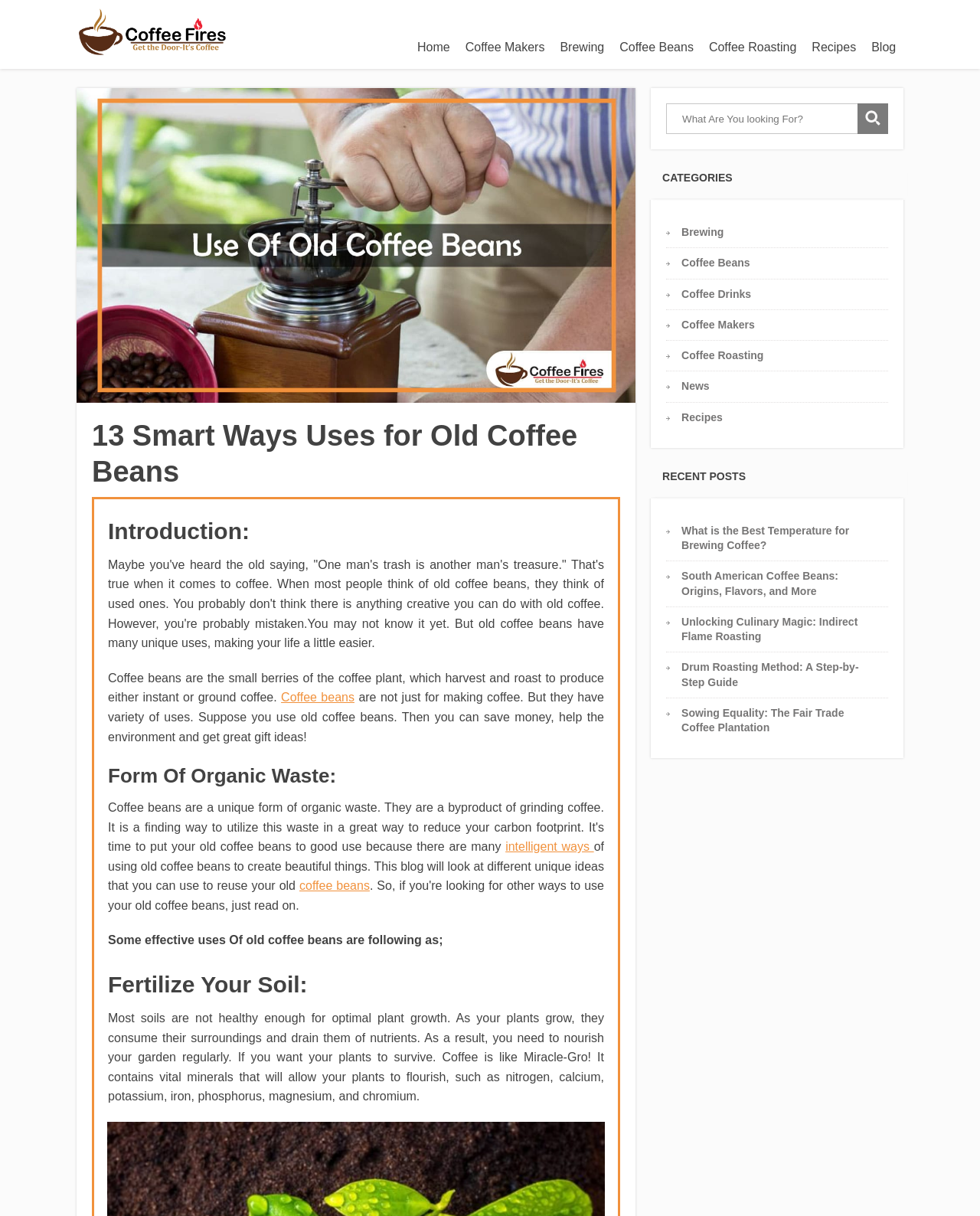Find the bounding box coordinates of the element's region that should be clicked in order to follow the given instruction: "Click the 'What is the Best Temperature for Brewing Coffee?' link". The coordinates should consist of four float numbers between 0 and 1, i.e., [left, top, right, bottom].

[0.695, 0.431, 0.867, 0.454]